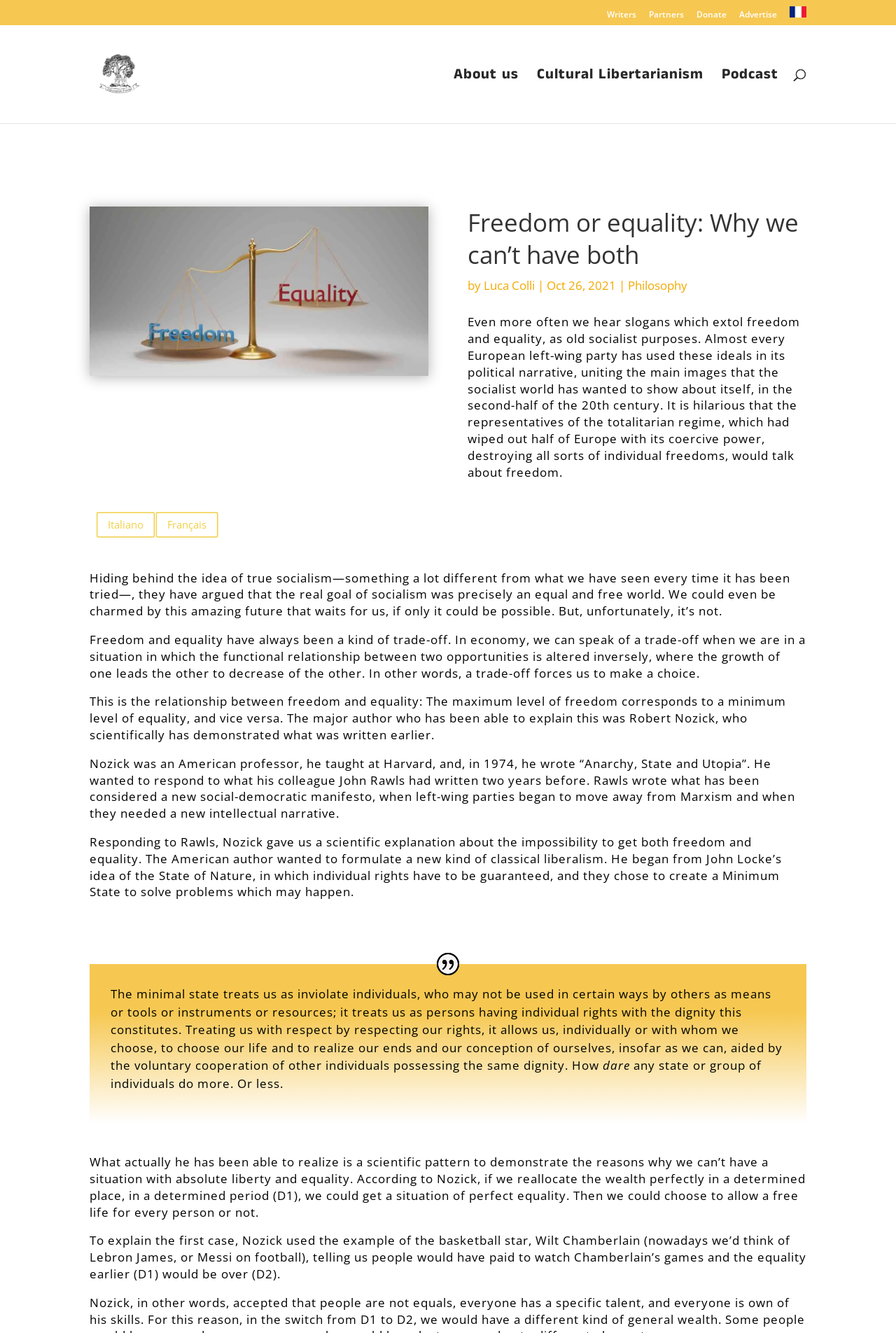Provide a one-word or brief phrase answer to the question:
What is the example used to illustrate the trade-off between freedom and equality?

Wilt Chamberlain